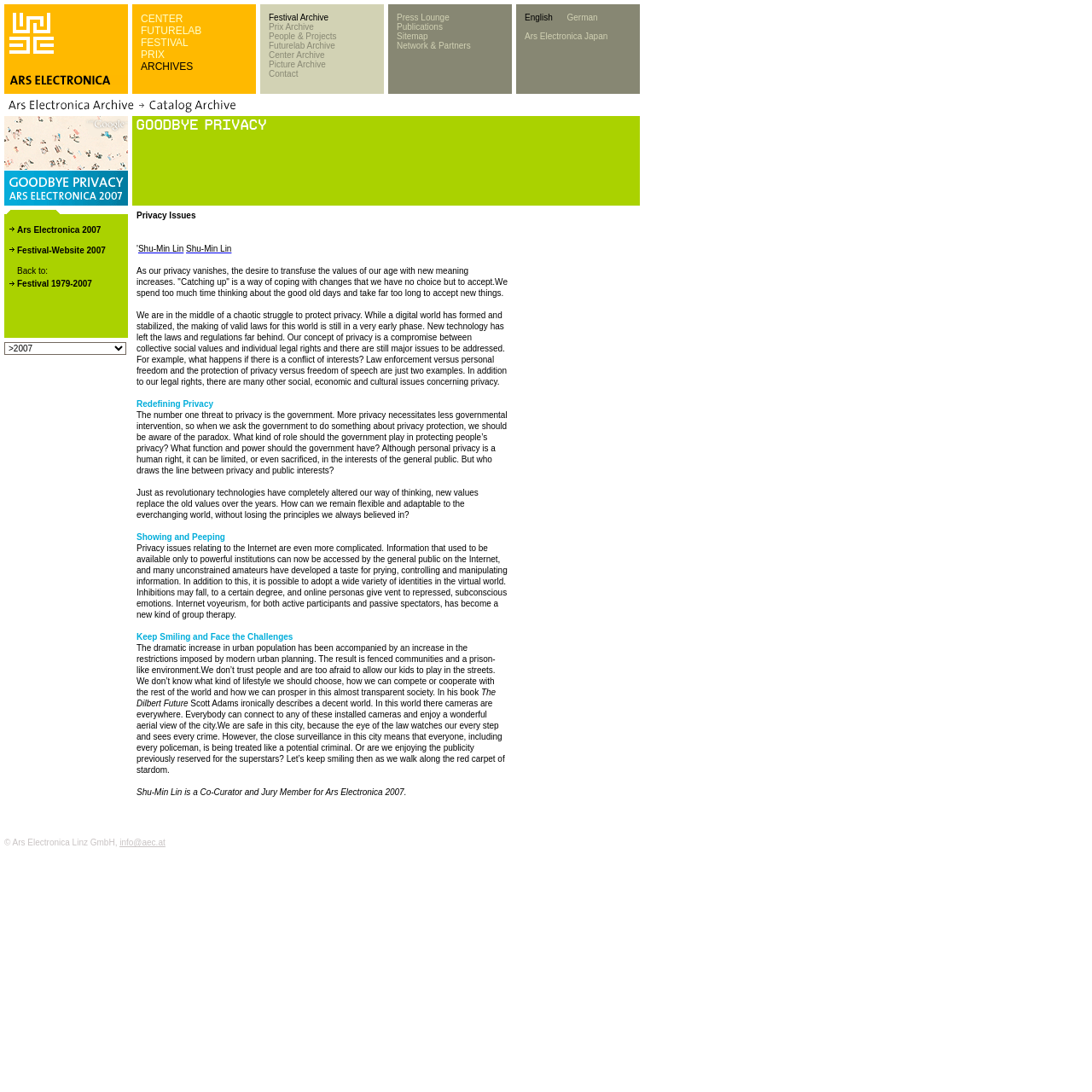Respond to the following query with just one word or a short phrase: 
What is the name of the organization?

Ars Electronica